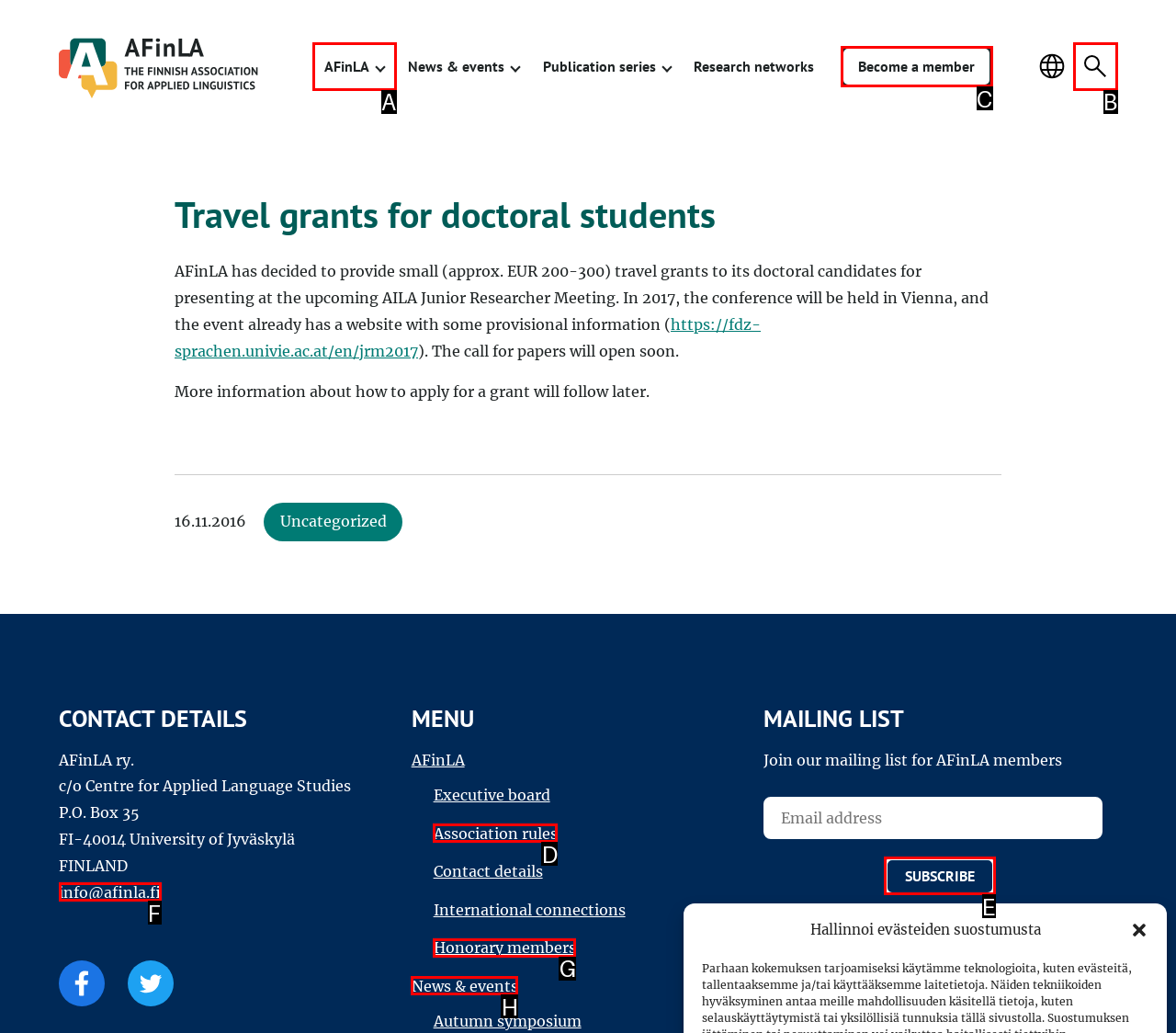Pick the option that corresponds to: Visit Mars.com
Provide the letter of the correct choice.

None